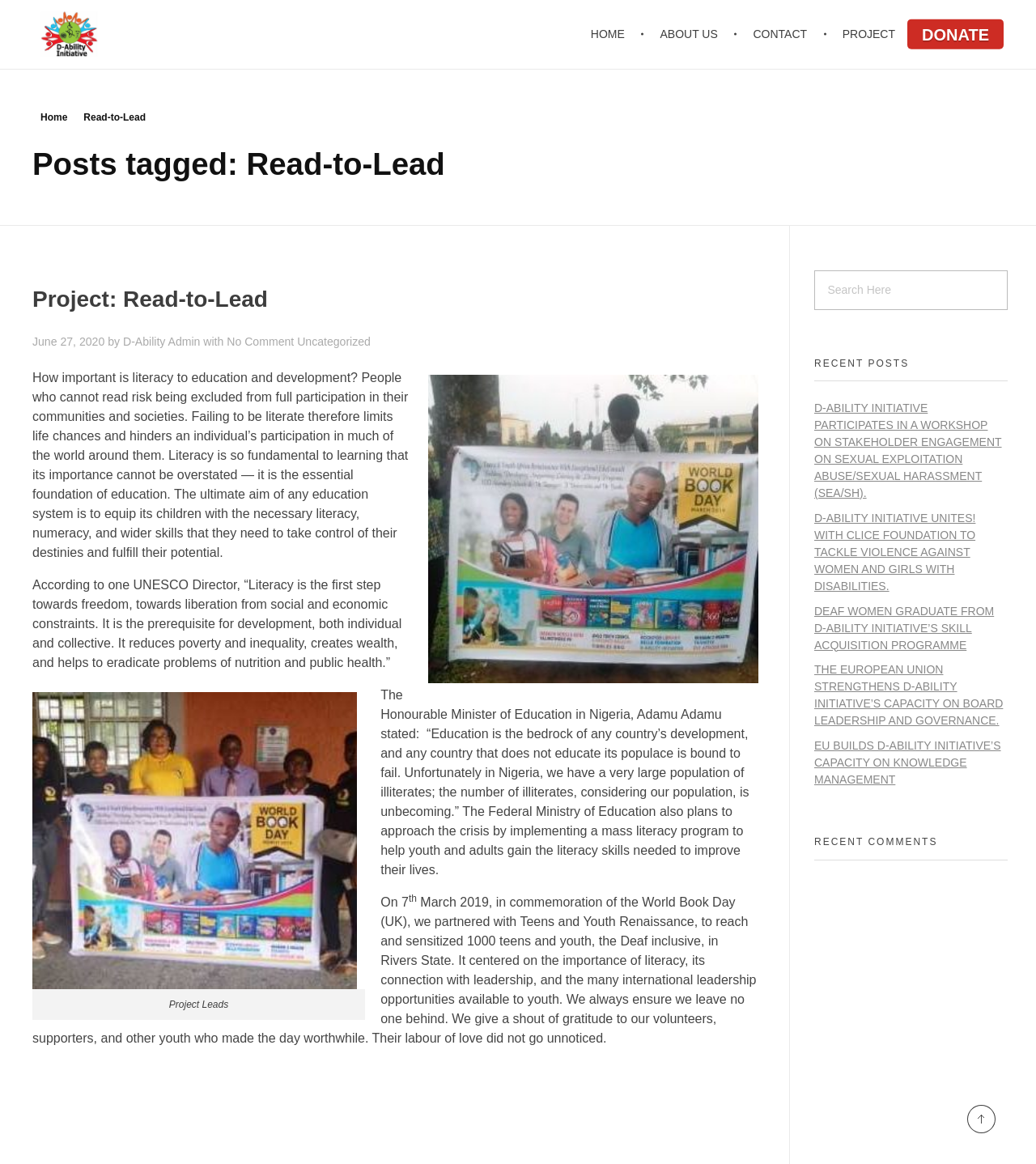Highlight the bounding box coordinates of the region I should click on to meet the following instruction: "Read the 'PROJECT: READ-TO-LEAD' post".

[0.031, 0.246, 0.259, 0.268]